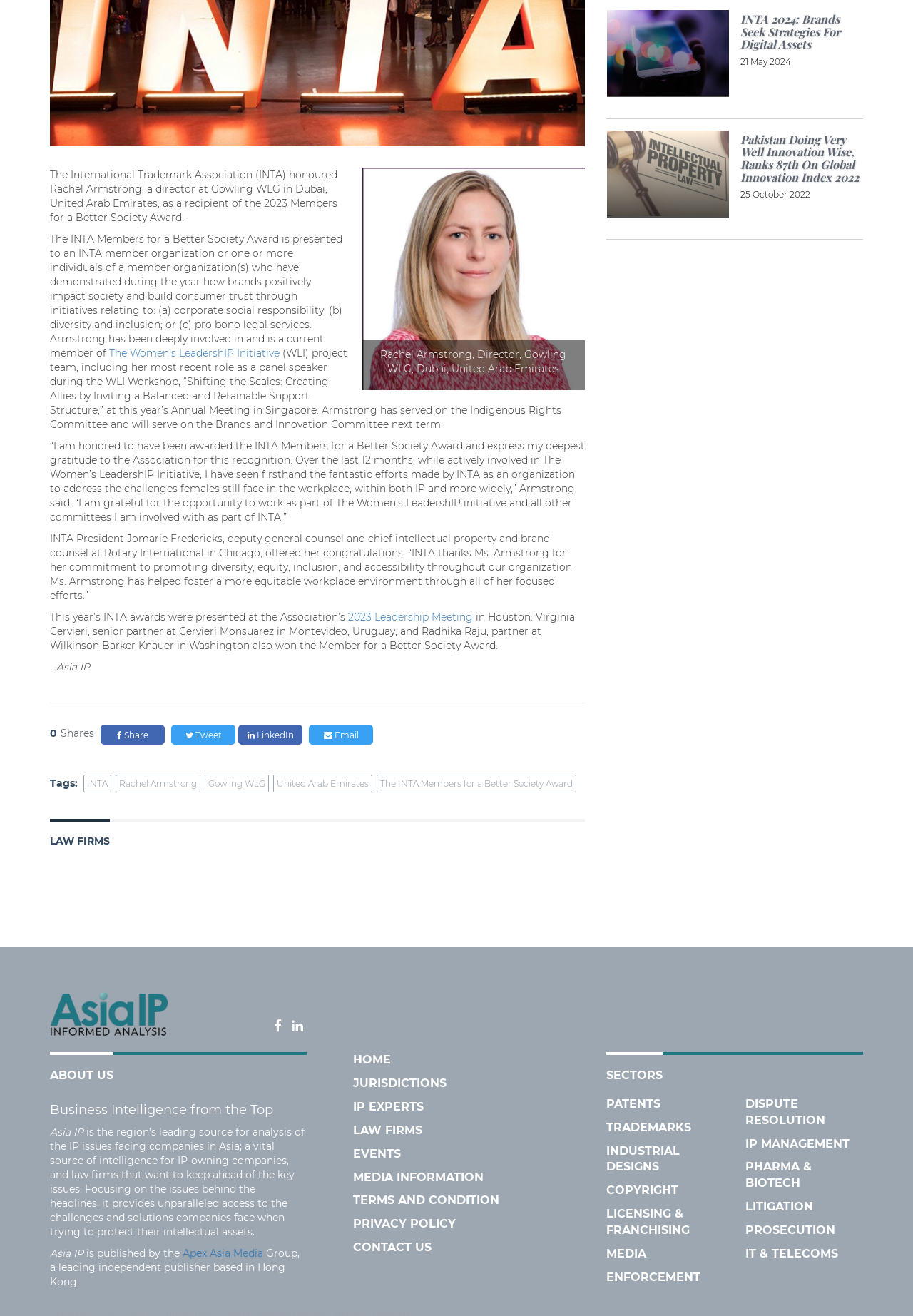Using the provided element description, identify the bounding box coordinates as (top-left x, top-left y, bottom-right x, bottom-right y). Ensure all values are between 0 and 1. Description: Tweet

[0.188, 0.314, 0.258, 0.329]